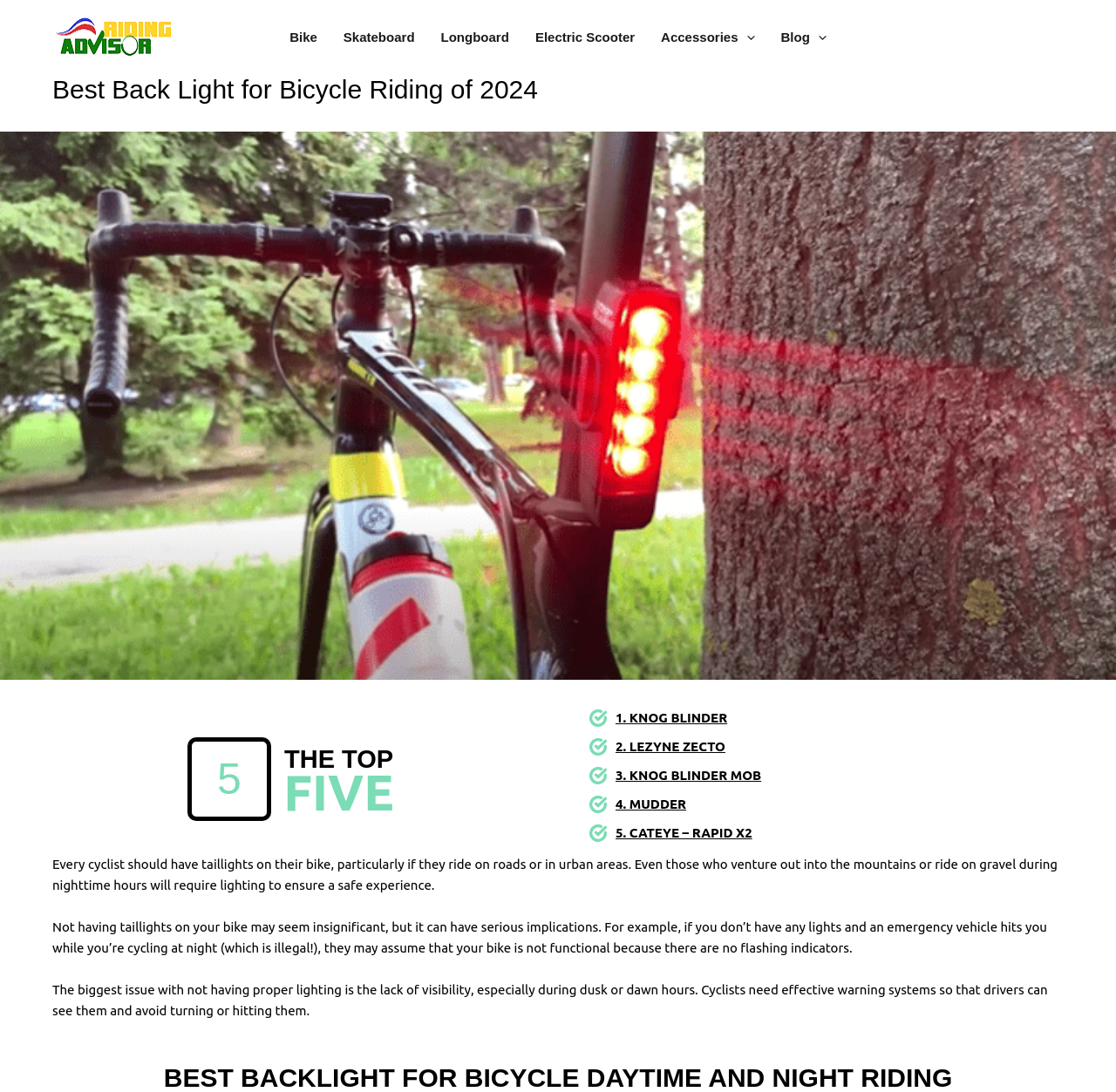Determine the bounding box coordinates of the target area to click to execute the following instruction: "Click on 1. KNOG BLINDER."

[0.552, 0.651, 0.652, 0.664]